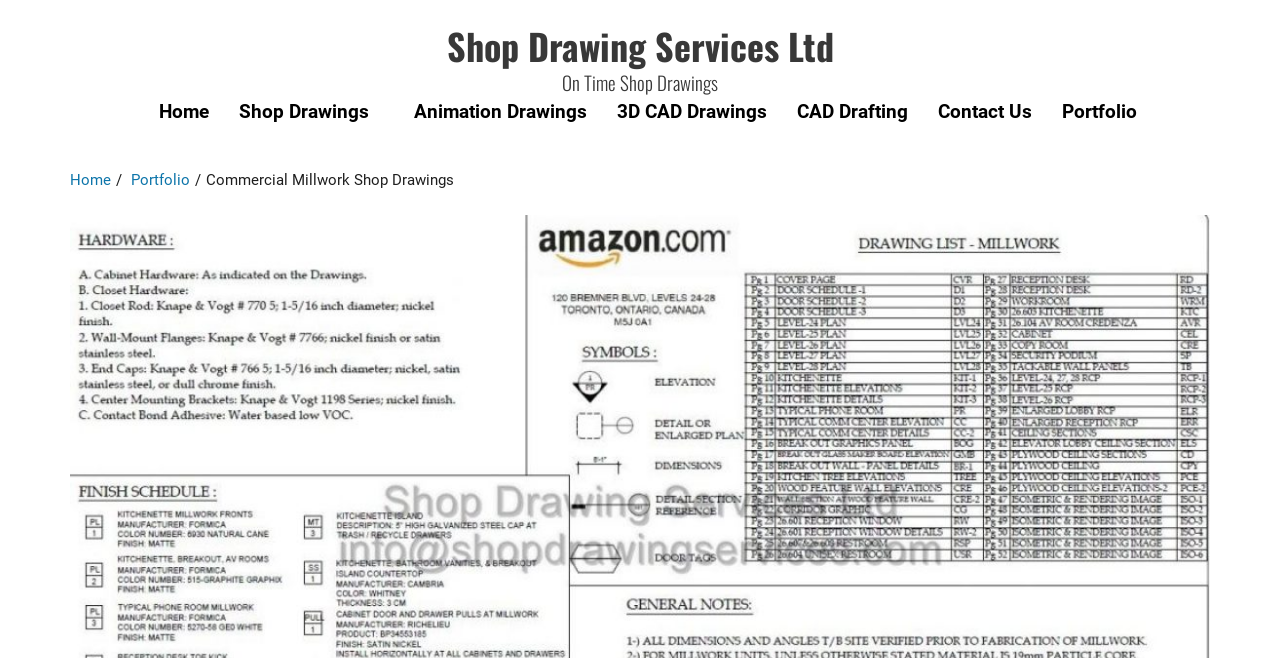Determine the bounding box coordinates of the clickable element to complete this instruction: "view shop drawings". Provide the coordinates in the format of four float numbers between 0 and 1, [left, top, right, bottom].

[0.175, 0.129, 0.311, 0.213]